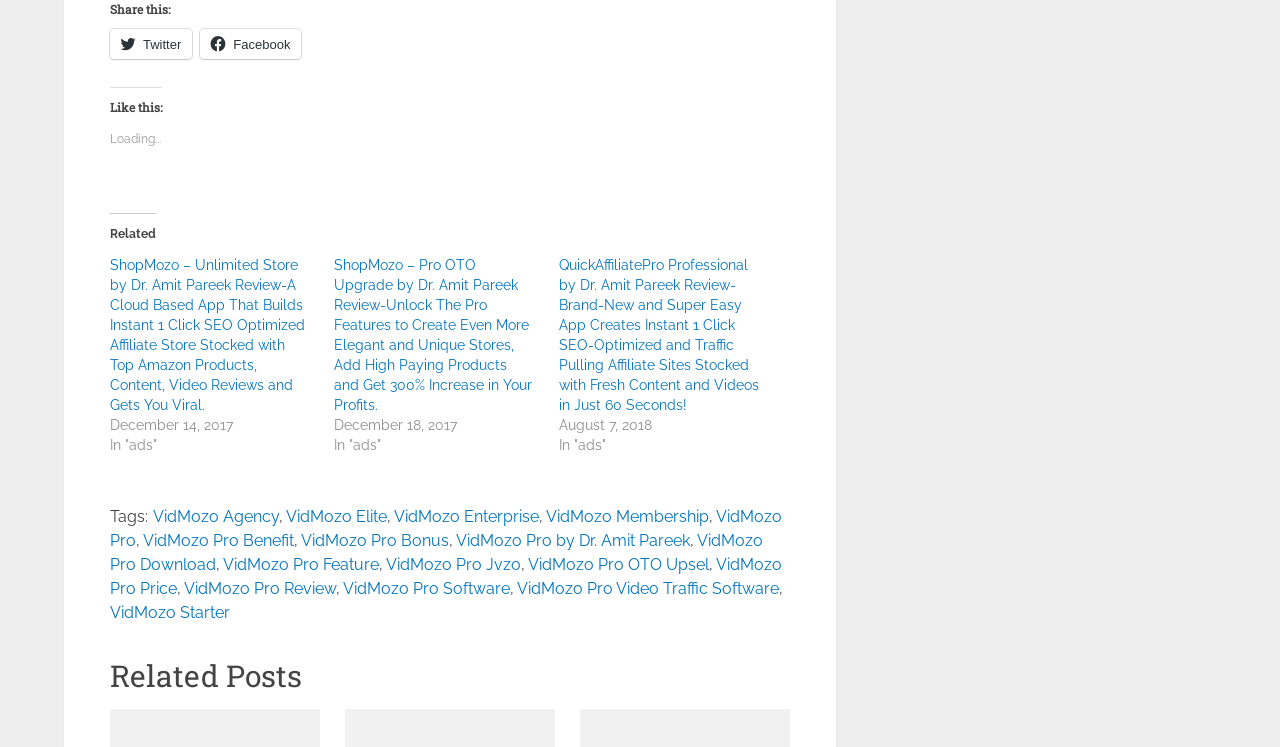What is the name of the product reviewed on this webpage?
From the image, respond using a single word or phrase.

ShopMozo